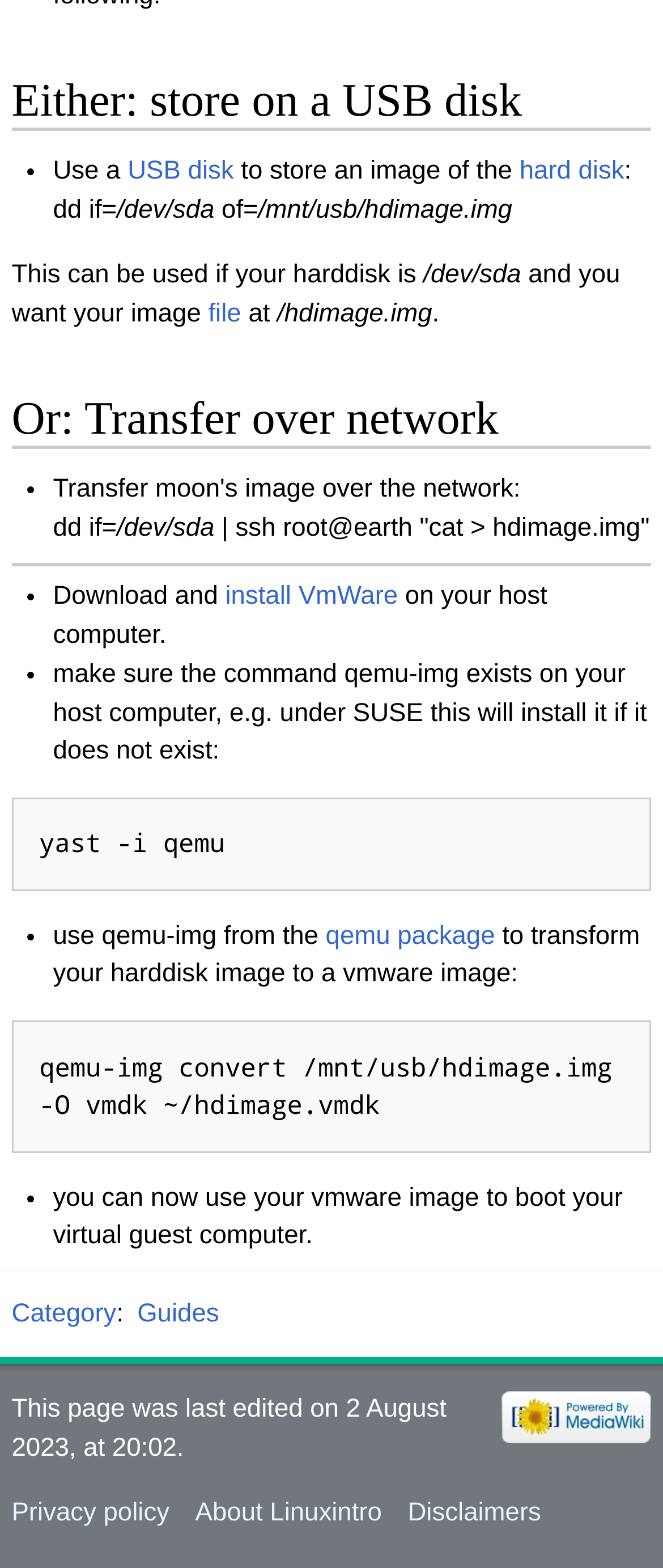Using the given element description, provide the bounding box coordinates (top-left x, top-left y, bottom-right x, bottom-right y) for the corresponding UI element in the screenshot: USB

[0.192, 0.101, 0.273, 0.12]